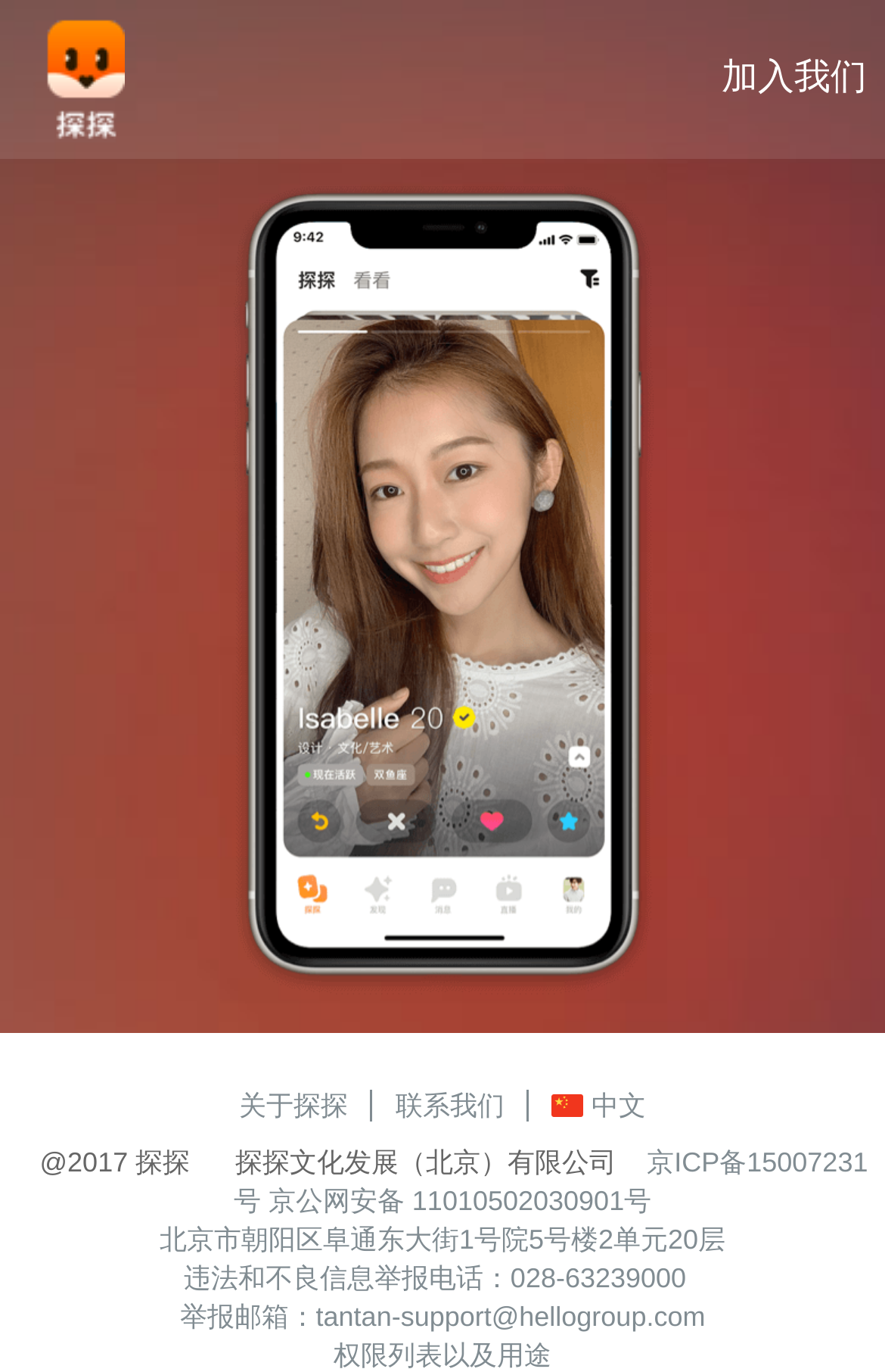What is the phone number for reporting illegal information?
Based on the image, give a concise answer in the form of a single word or short phrase.

028-63239000